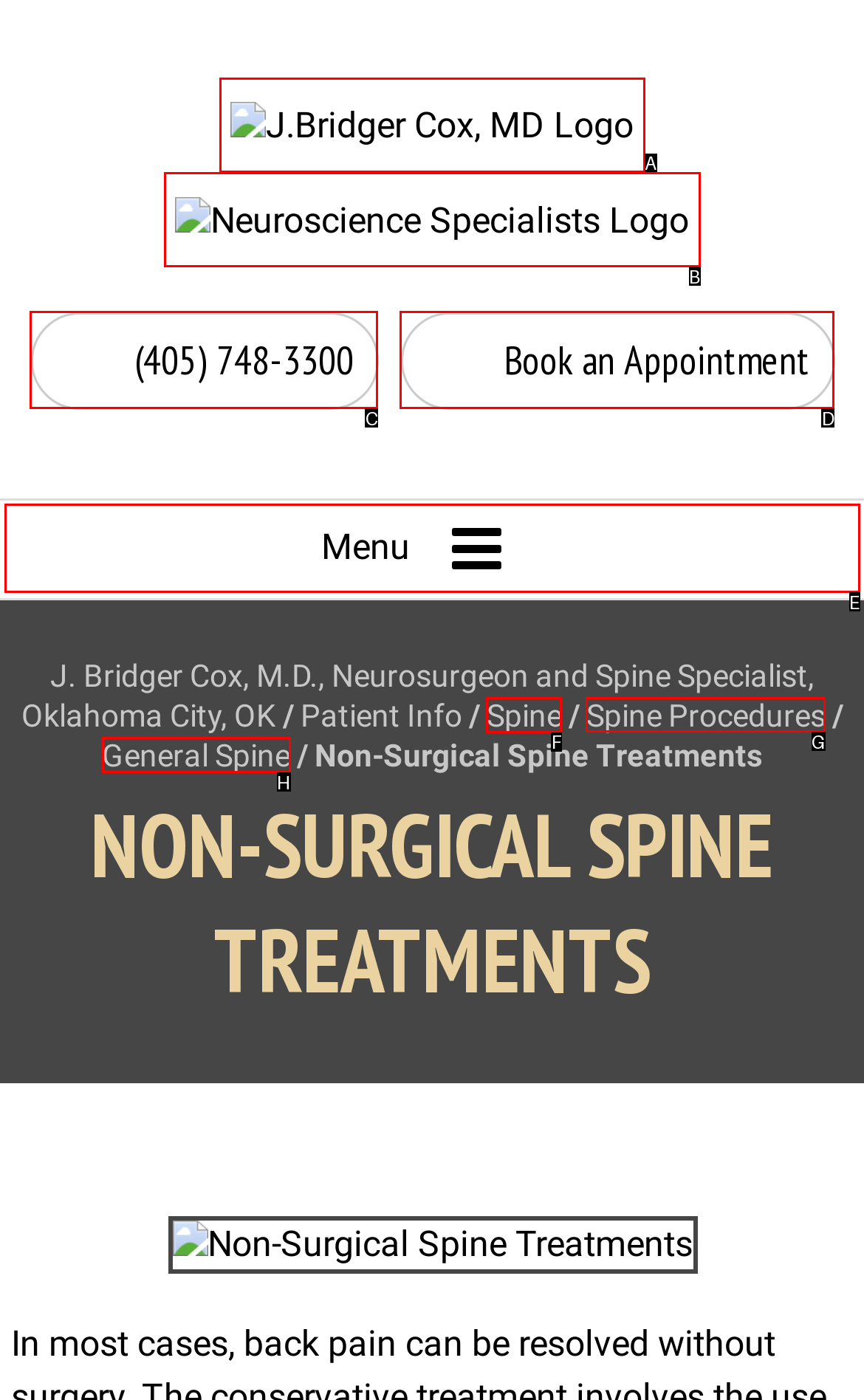Find the HTML element to click in order to complete this task: Learn about Spine Procedures
Answer with the letter of the correct option.

G